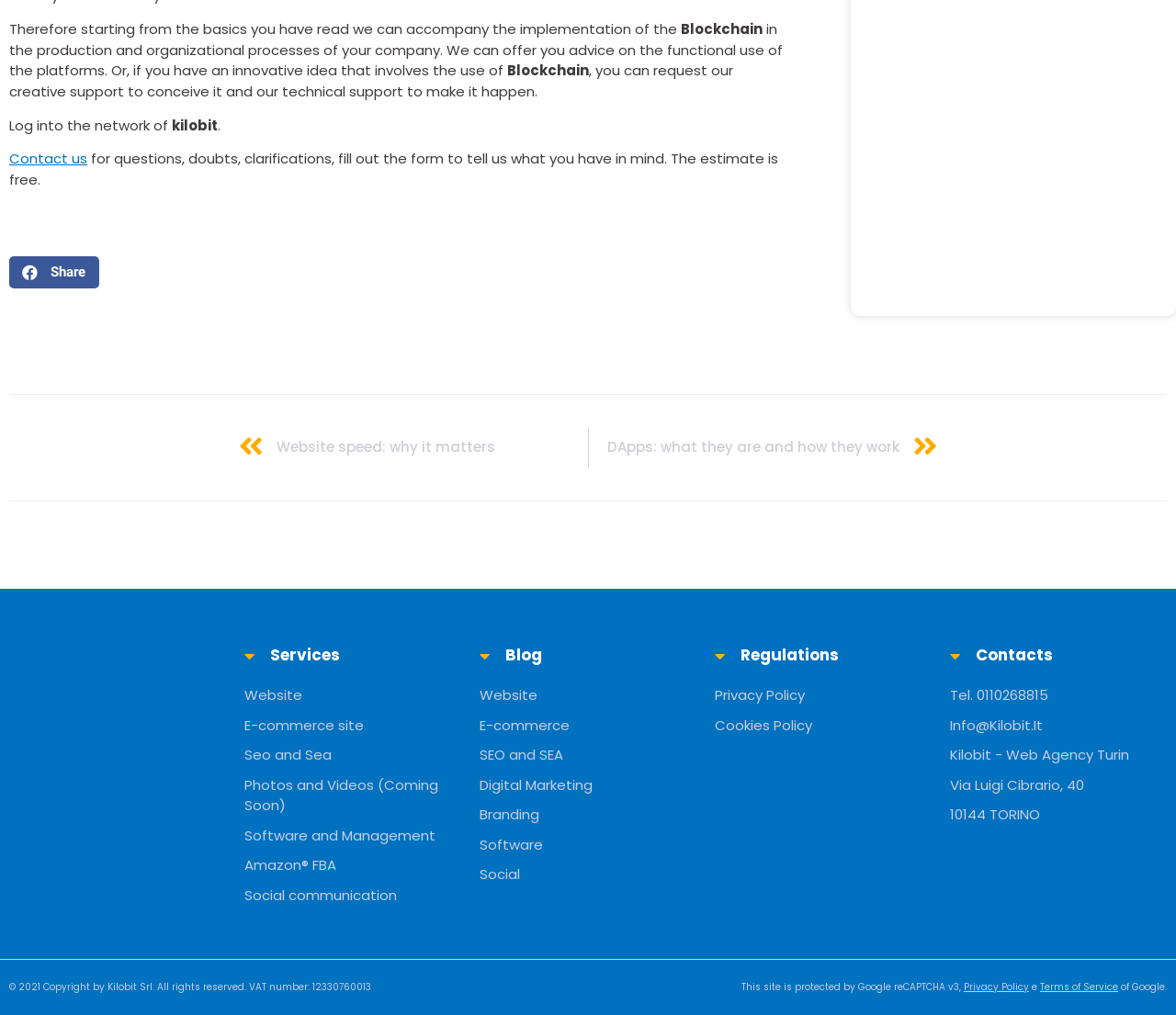Identify the bounding box coordinates of the section to be clicked to complete the task described by the following instruction: "Click on Contact us". The coordinates should be four float numbers between 0 and 1, formatted as [left, top, right, bottom].

[0.008, 0.147, 0.074, 0.166]